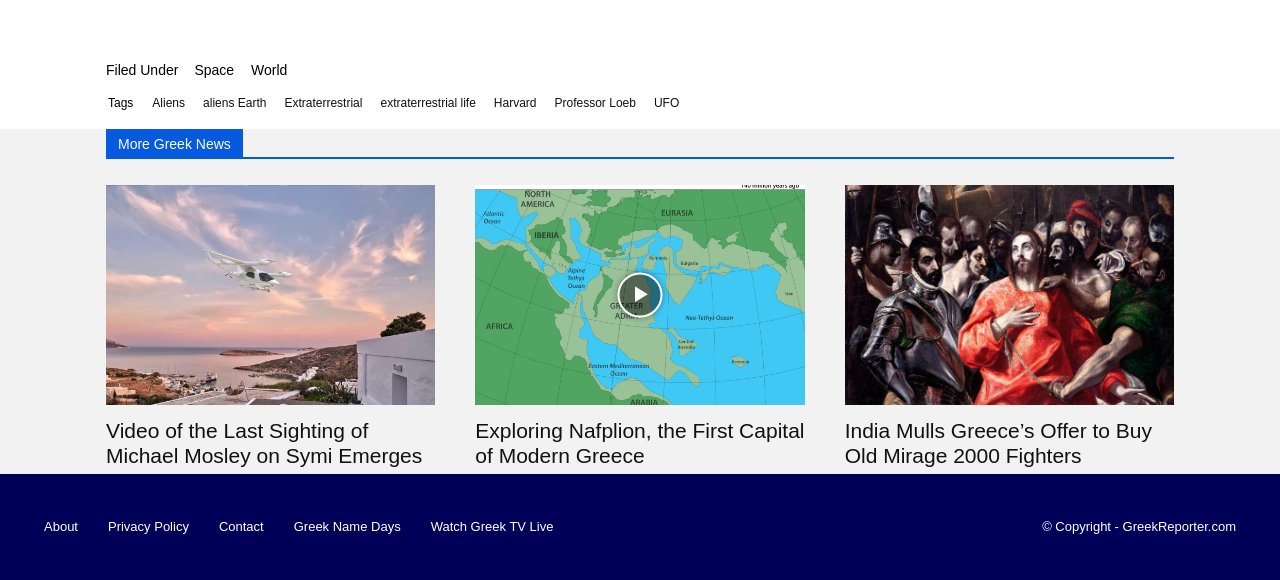Highlight the bounding box coordinates of the element you need to click to perform the following instruction: "Explore the 'Greek Name Days' section."

[0.229, 0.887, 0.313, 0.932]